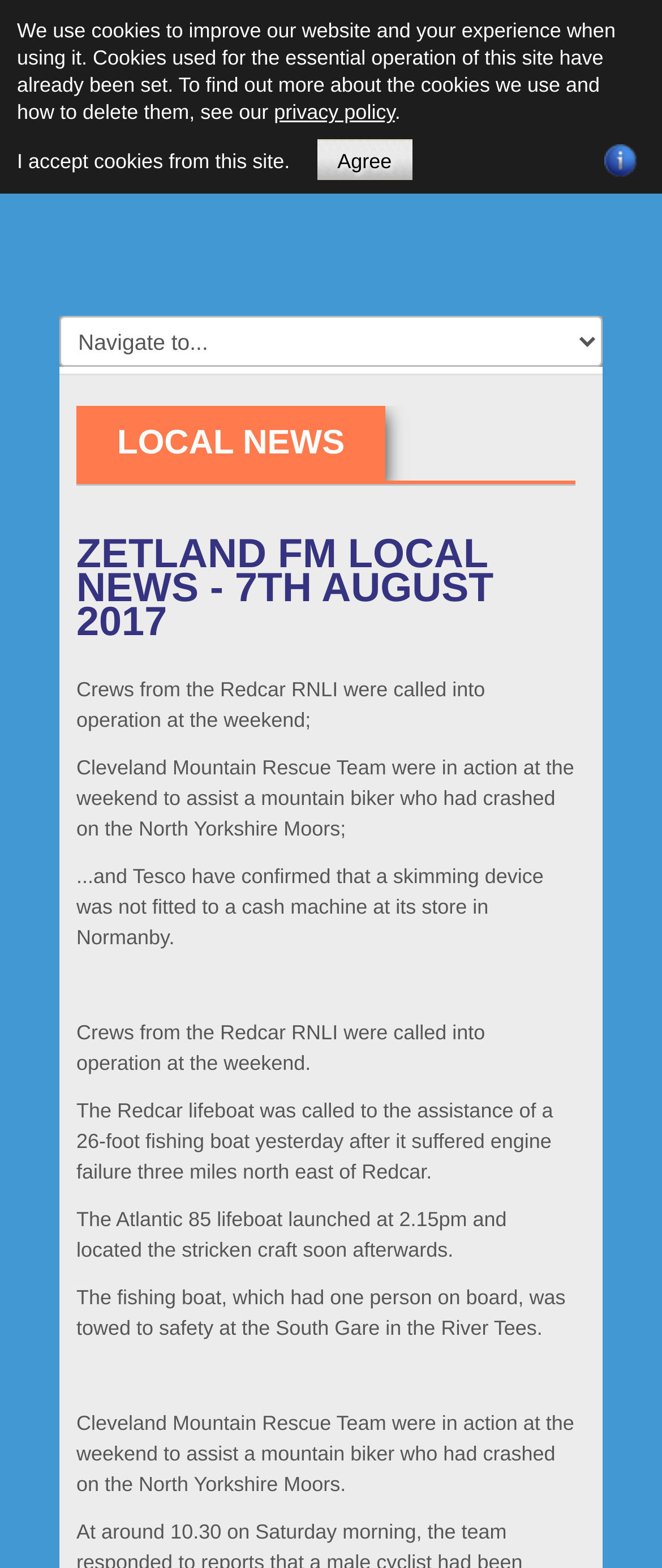Identify the bounding box coordinates for the region of the element that should be clicked to carry out the instruction: "Go to Facebook page". The bounding box coordinates should be four float numbers between 0 and 1, i.e., [left, top, right, bottom].

[0.092, 0.009, 0.205, 0.03]